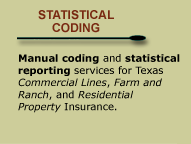Describe the image with as much detail as possible.

The image titled "STATISTICAL CODING" features a professional presentation of services offered by the Texas Insurance Checking Office (TICO). The bold header emphasizes "STATISTICAL CODING," signaling its focus on essential data services. Below, the text elaborates on the key offerings: "Manual coding and statistical reporting services for Texas Commercial Lines, Farm and Ranch, and Residential Property Insurance." This informative caption reflects TICO's commitment to providing detailed coding and reporting solutions crucial for the insurance sector in Texas, enhancing stakeholders' understanding of the data collection and reporting processes associated with various insurance lines. The background is subtly designed to maintain a professional tone, aligning with the office's objectives.